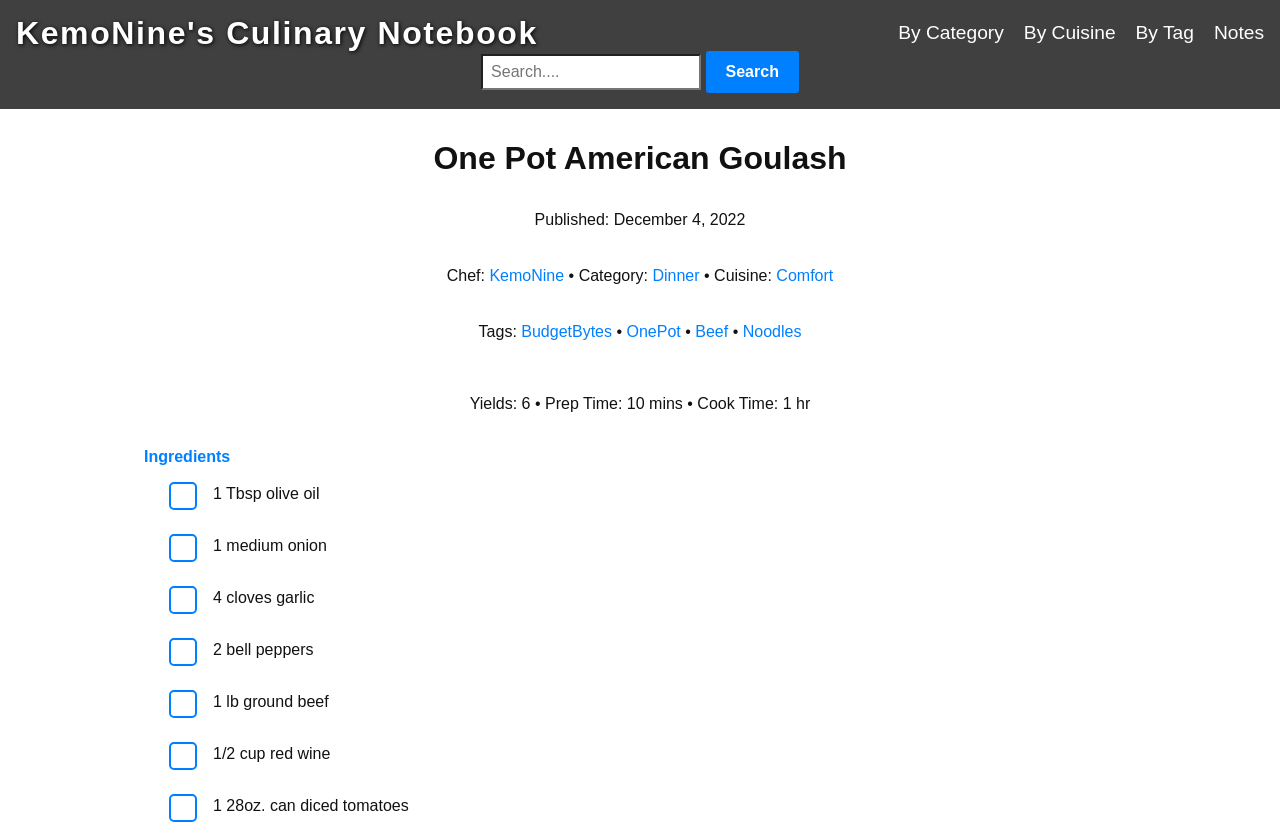Please identify the bounding box coordinates of the area I need to click to accomplish the following instruction: "Filter by category".

[0.702, 0.024, 0.784, 0.056]